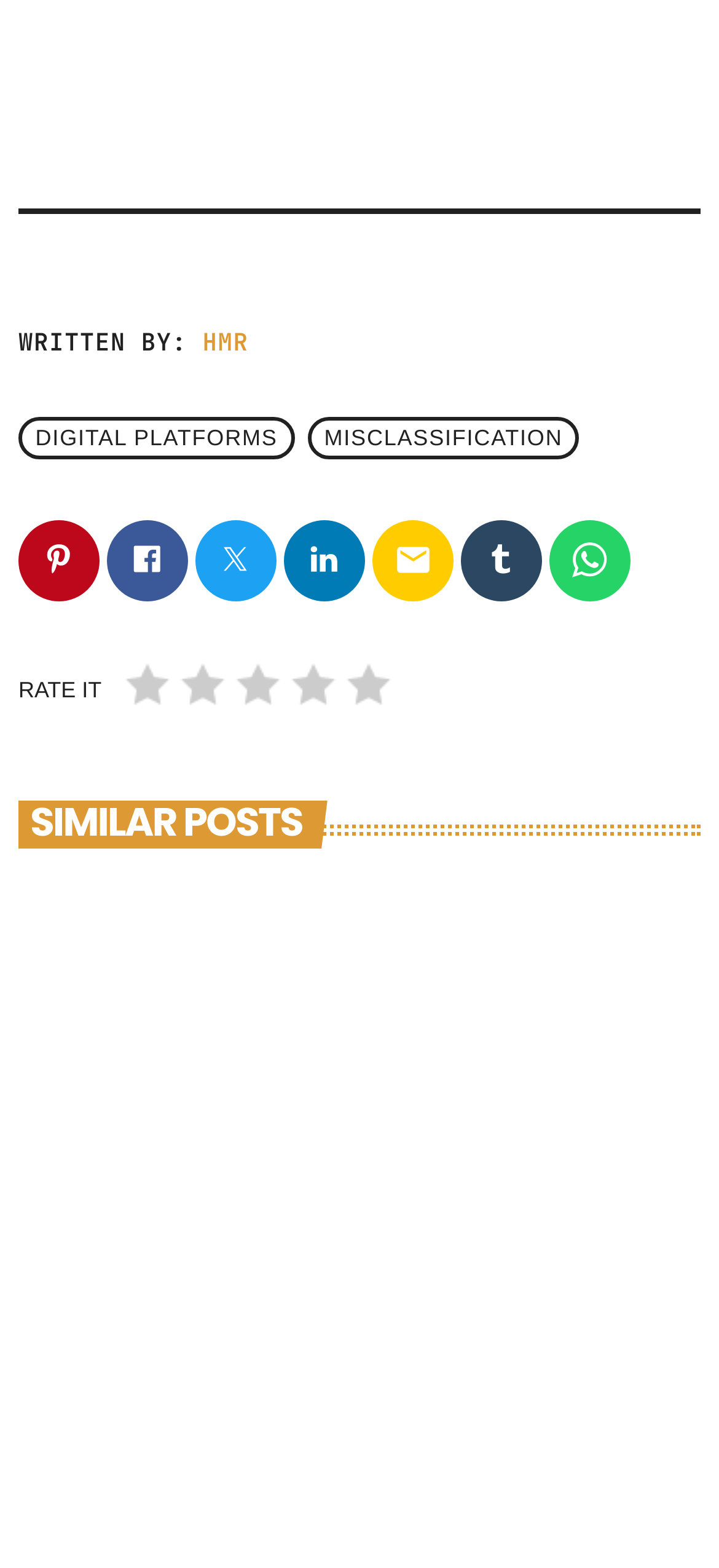Point out the bounding box coordinates of the section to click in order to follow this instruction: "Click on the link to view similar posts".

[0.026, 0.511, 0.974, 0.551]